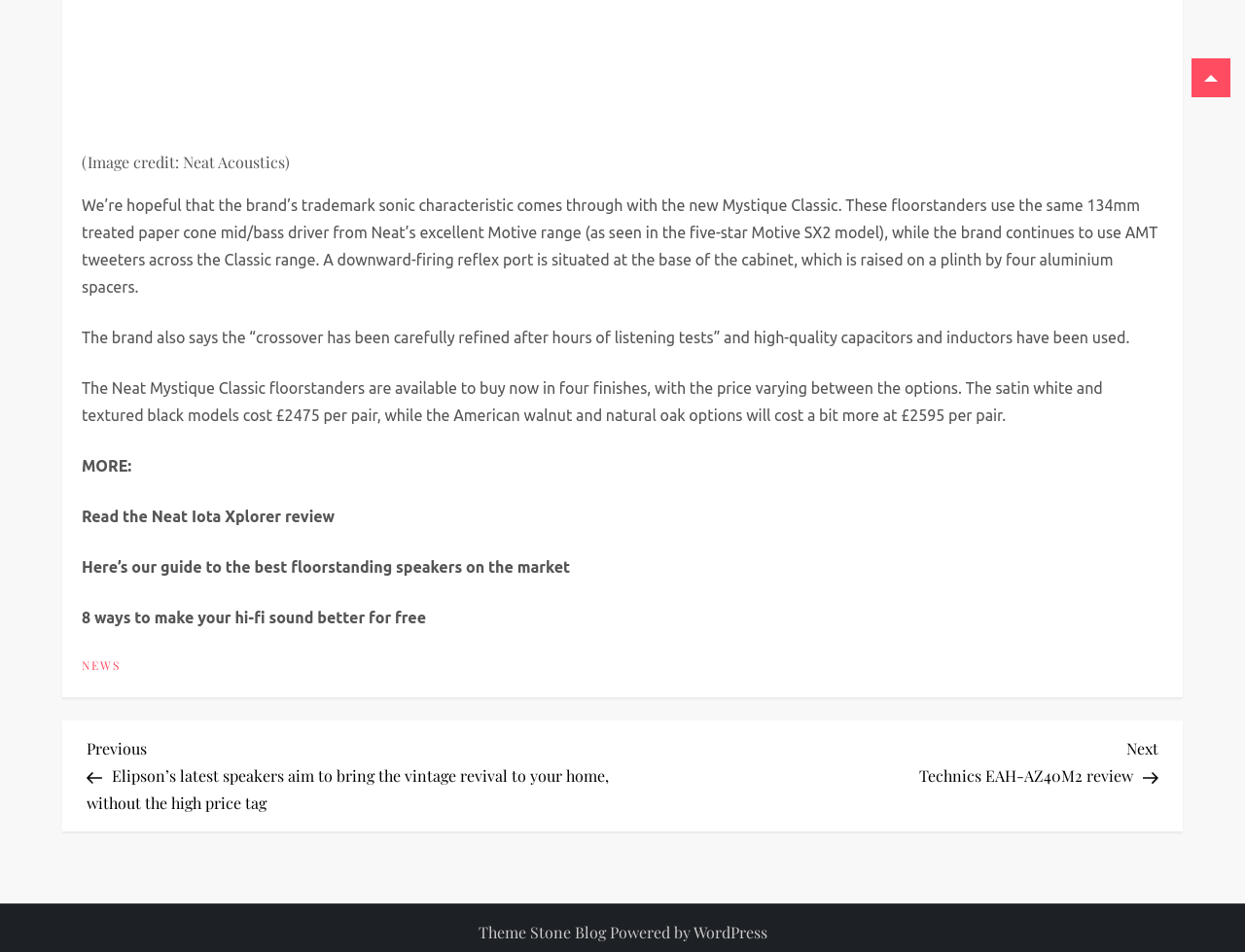Using the given element description, provide the bounding box coordinates (top-left x, top-left y, bottom-right x, bottom-right y) for the corresponding UI element in the screenshot: WordPress

[0.557, 0.968, 0.616, 0.989]